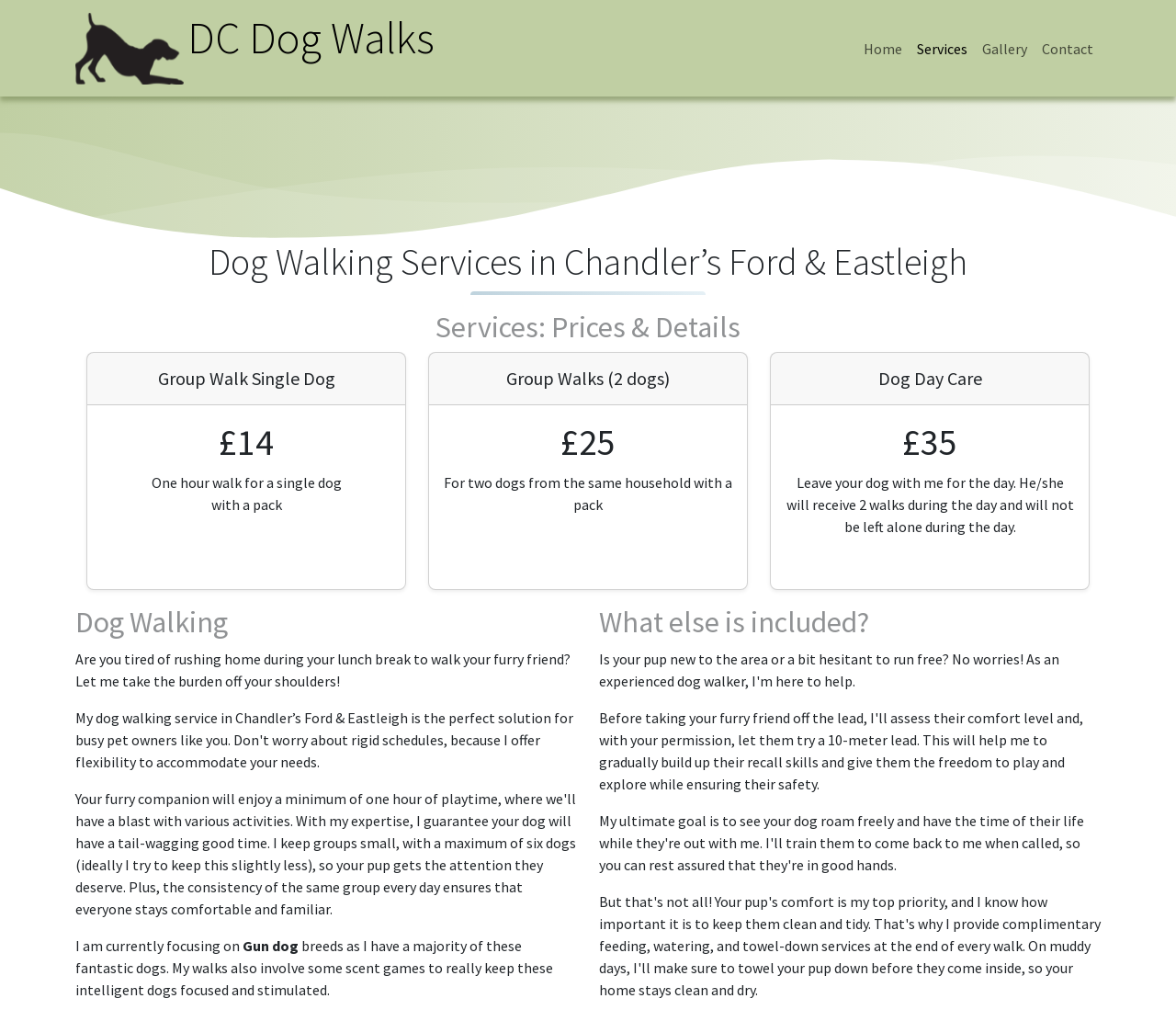Please provide a short answer using a single word or phrase for the question:
How many types of services are listed under 'Services: Prices & Details'?

3